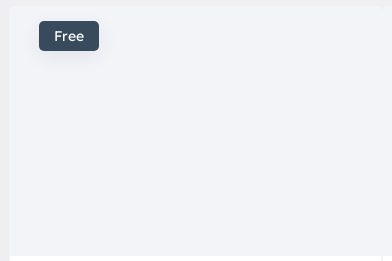Provide a thorough and detailed caption for the image.

The image prominently features a sleek and simple button labeled "Free," designed in a modern style. It is positioned against a light background, making it visually appealing and easy to spot. This button likely serves as a call to action, inviting users to access a free service or tool offered on the website. Its minimalist design reflects a user-friendly interface, enhancing the overall accessibility and user experience for visitors exploring available resources.